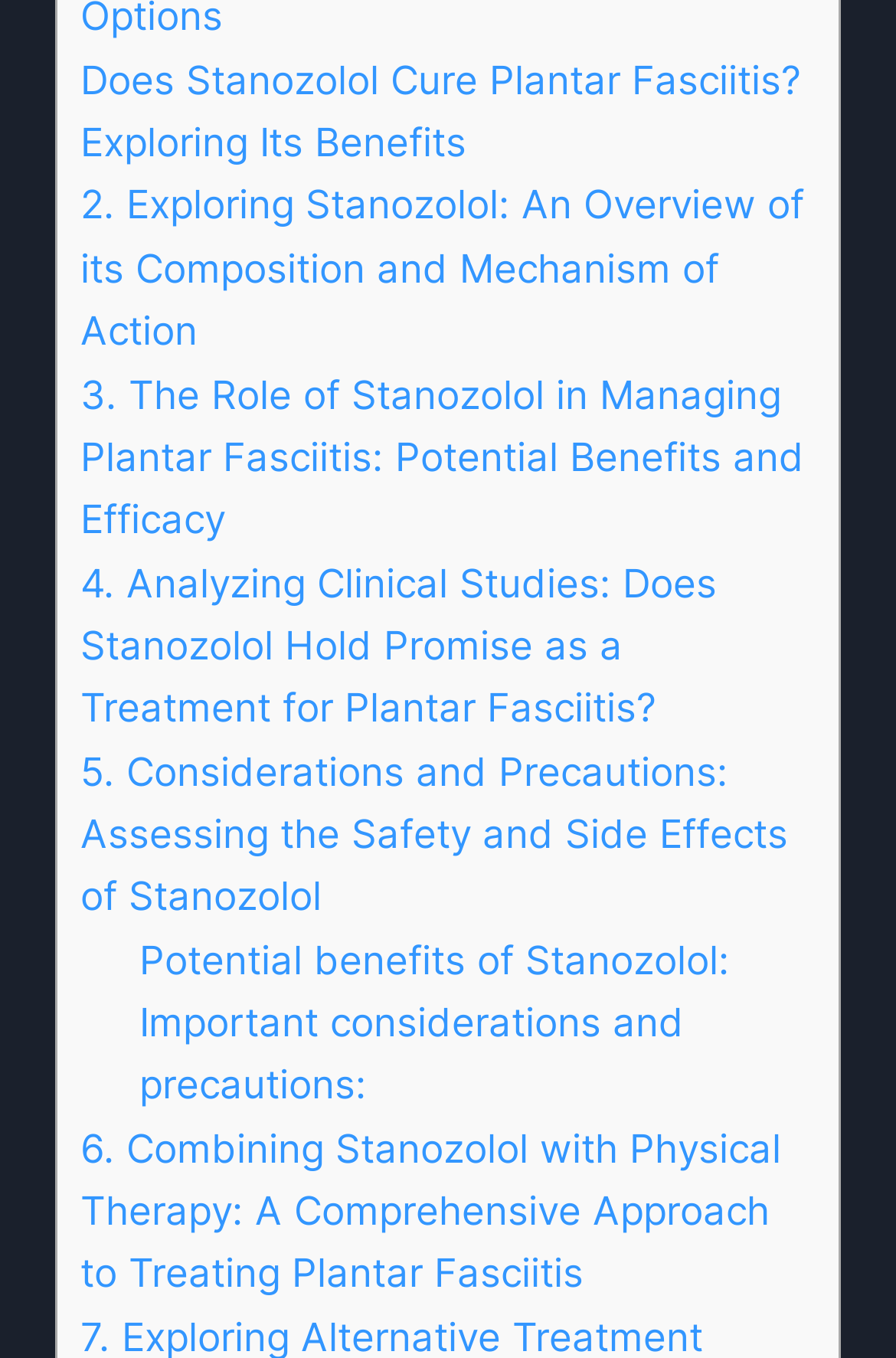Please locate the bounding box coordinates for the element that should be clicked to achieve the following instruction: "Explore the 'Democracy' topic". Ensure the coordinates are given as four float numbers between 0 and 1, i.e., [left, top, right, bottom].

None